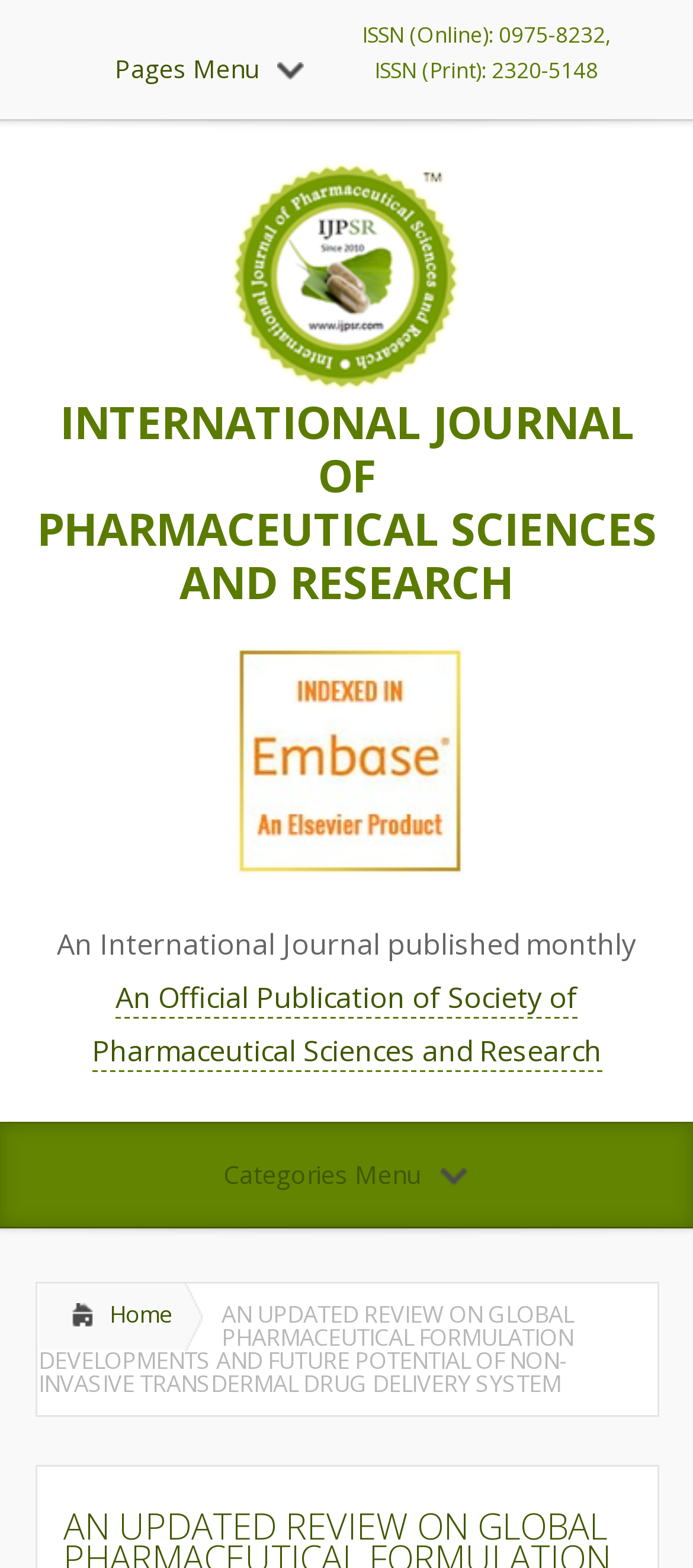Calculate the bounding box coordinates of the UI element given the description: "Home".

[0.055, 0.819, 0.265, 0.861]